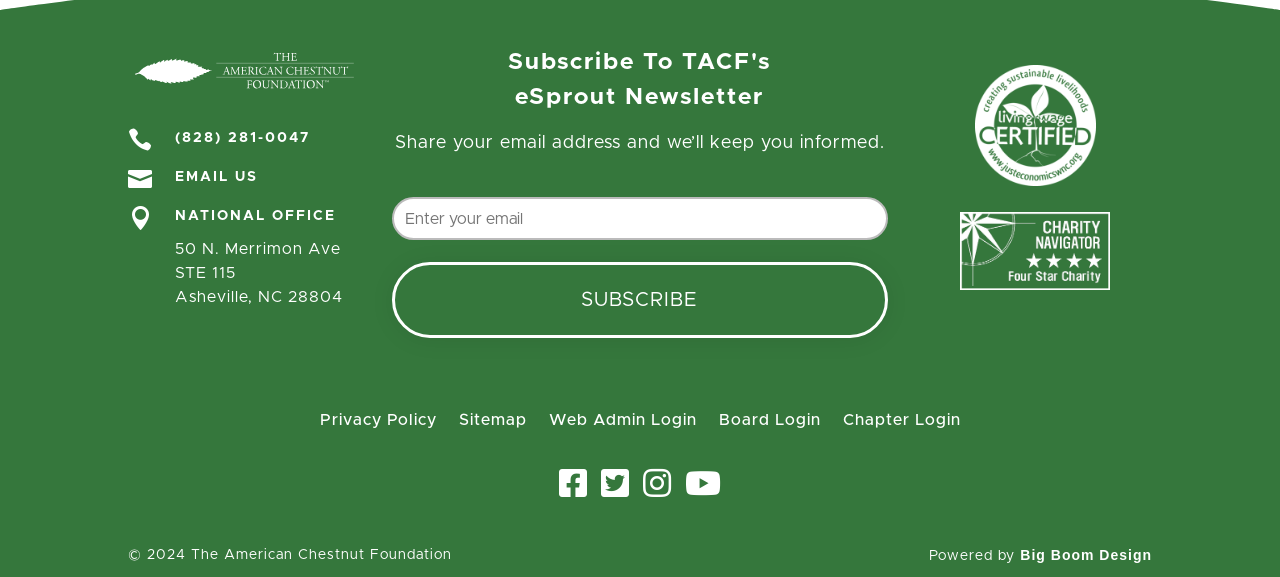Utilize the information from the image to answer the question in detail:
Who designed the website?

I found the website designer by looking at the link element at the bottom of the webpage, which says 'Powered by' and links to 'Big Boom Design'.